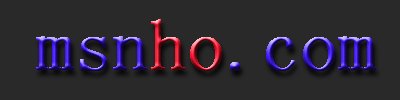Please use the details from the image to answer the following question comprehensively:
What is the background color of the logo?

The overall aesthetic of the logo is dynamic and eye-catching, set against a dark background that enhances the brightness of the letters, indicating that the background color is dark.